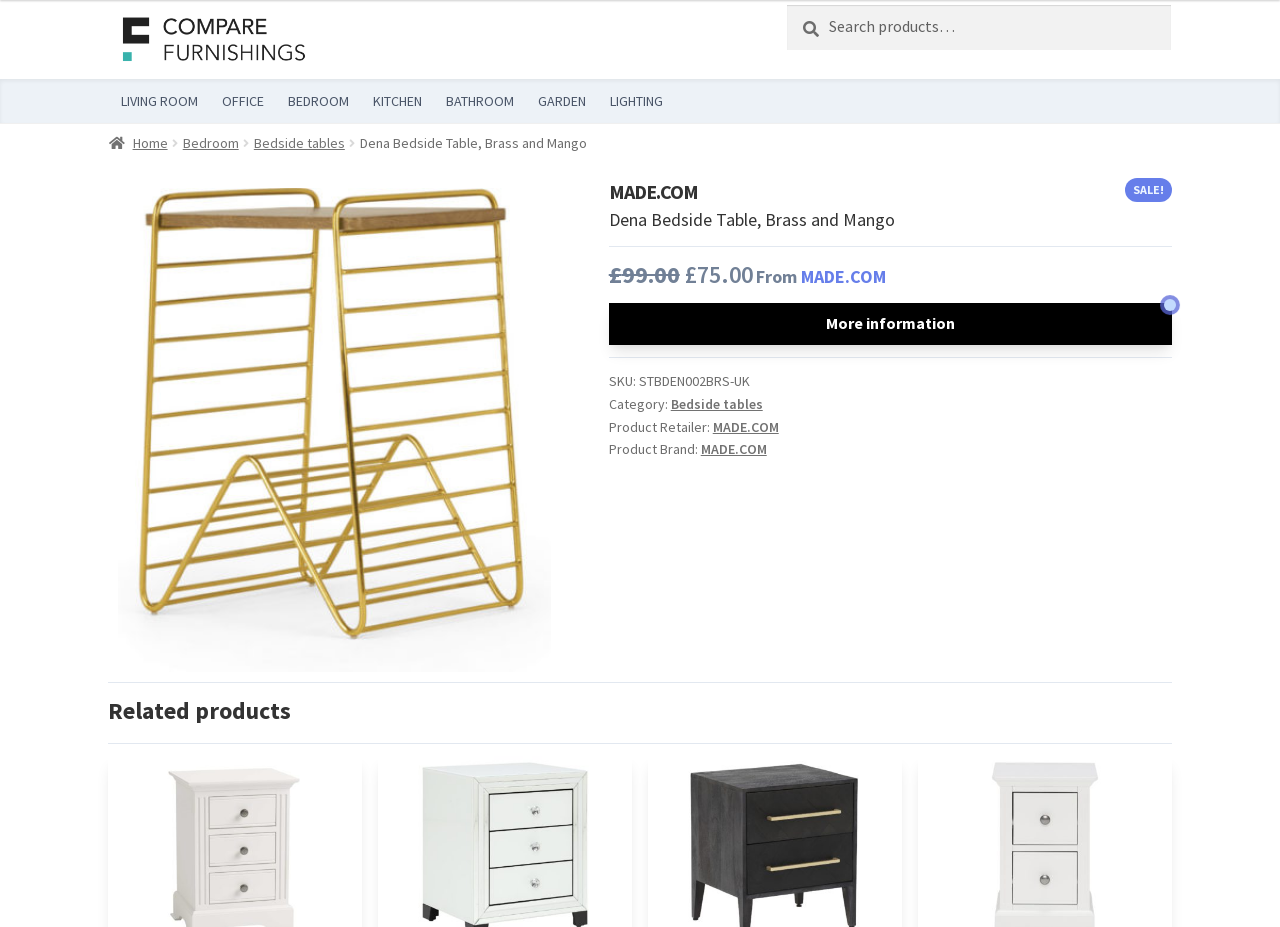Please indicate the bounding box coordinates for the clickable area to complete the following task: "Go to LIVING ROOM page". The coordinates should be specified as four float numbers between 0 and 1, i.e., [left, top, right, bottom].

[0.095, 0.098, 0.155, 0.119]